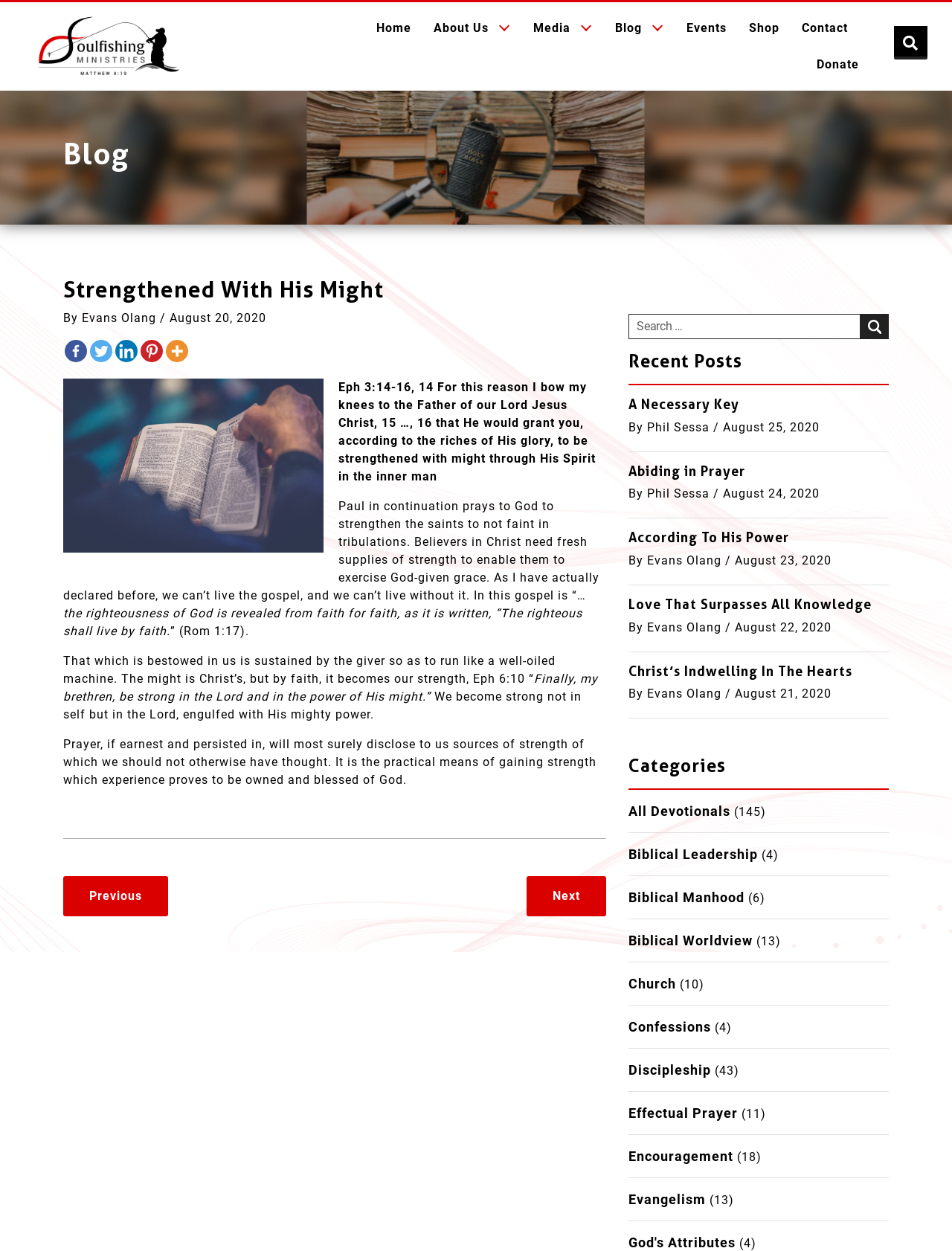Determine the bounding box coordinates of the UI element described below. Use the format (top-left x, top-left y, bottom-right x, bottom-right y) with floating point numbers between 0 and 1: Media

[0.56, 0.008, 0.599, 0.037]